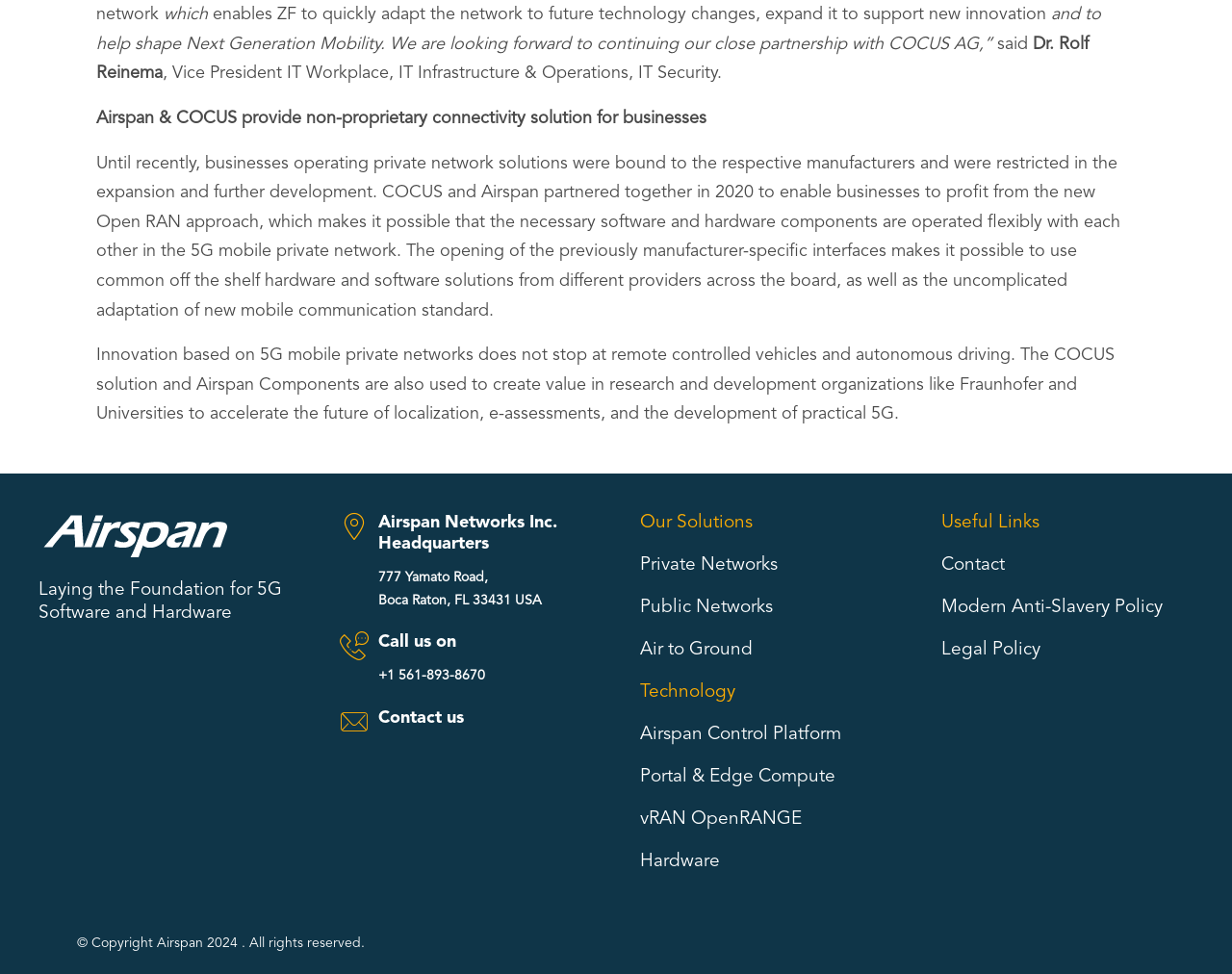Using the details from the image, please elaborate on the following question: What is the year of copyright?

I found the year of copyright by looking at the static text '© Copyright Airspan 2024. All rights reserved.' which indicates the year of copyright.